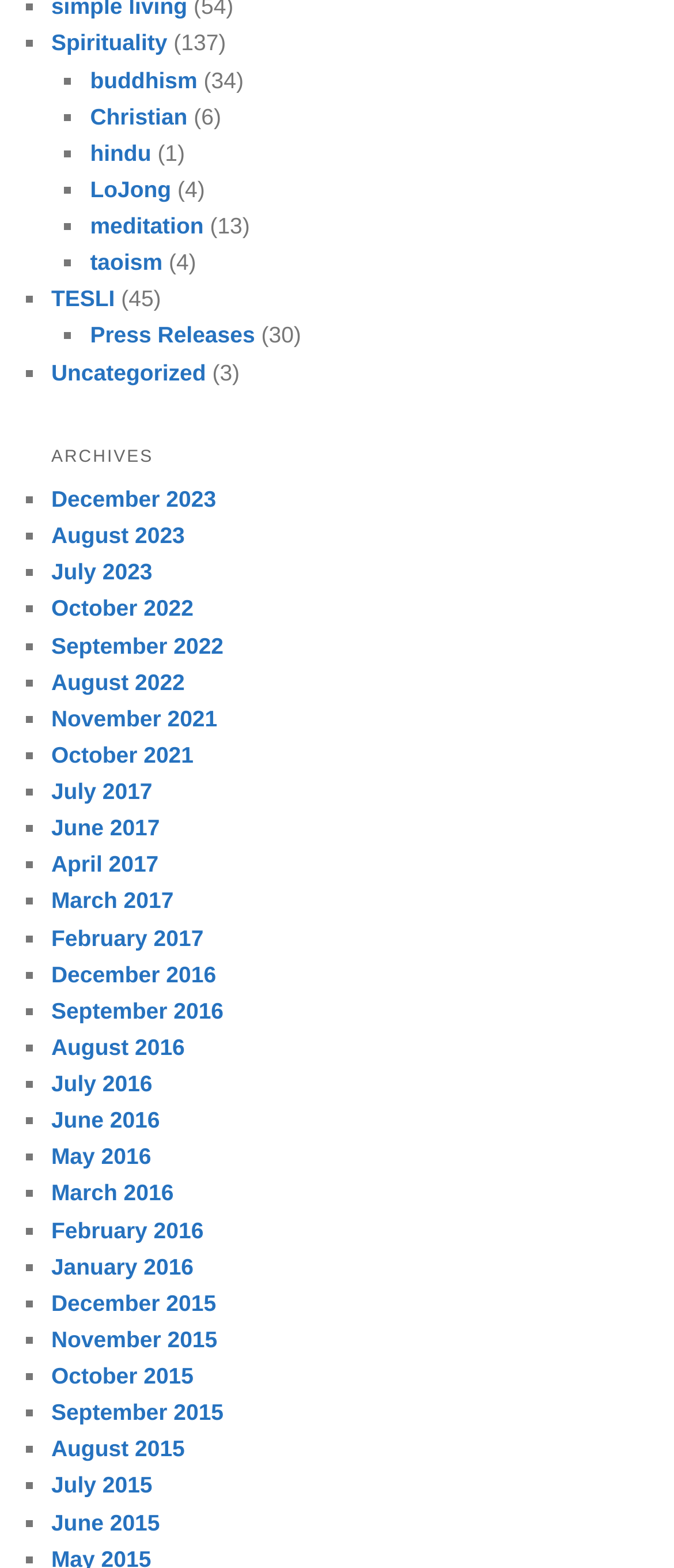Find the bounding box coordinates for the area you need to click to carry out the instruction: "Explore Buddhism". The coordinates should be four float numbers between 0 and 1, indicated as [left, top, right, bottom].

[0.134, 0.043, 0.293, 0.059]